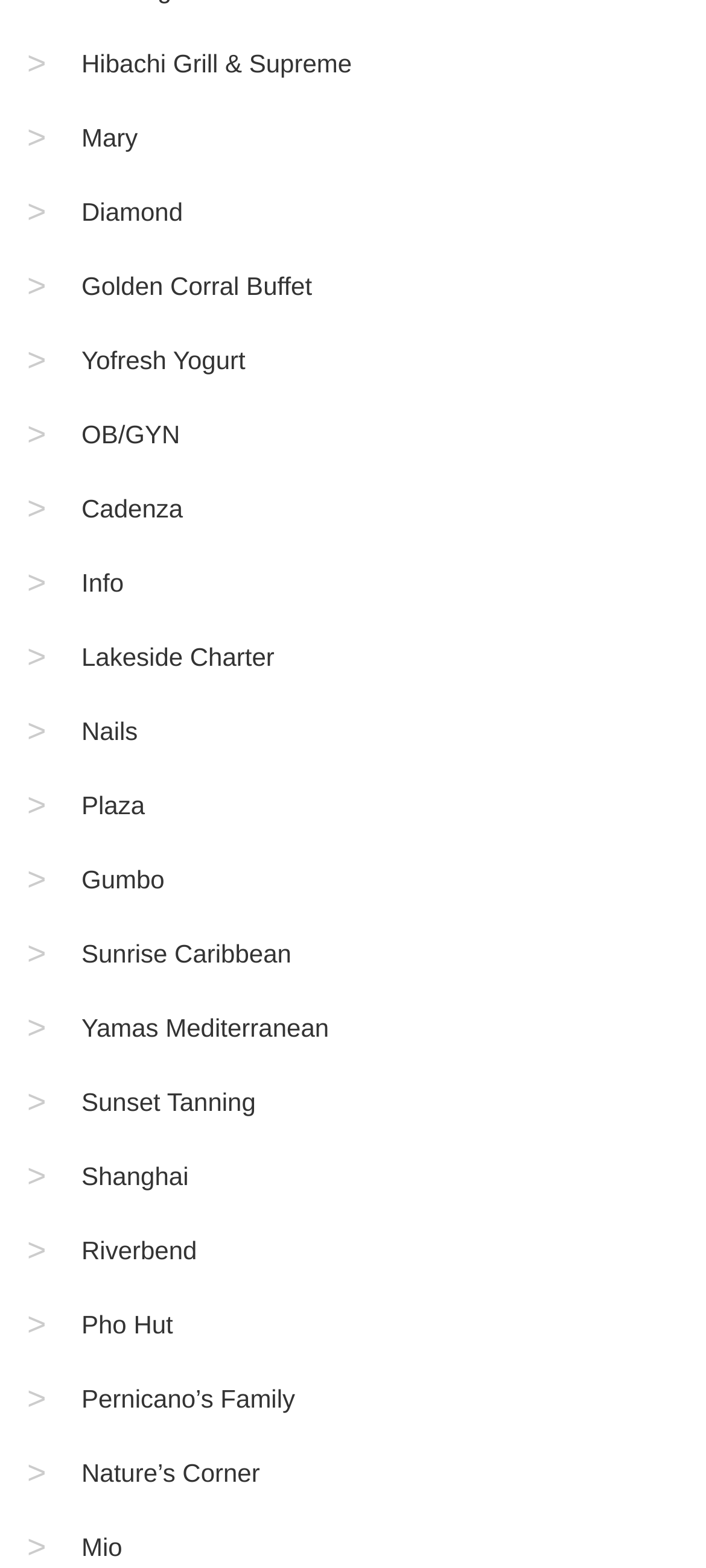Find the bounding box coordinates of the element to click in order to complete this instruction: "Read the privacy policy". The bounding box coordinates must be four float numbers between 0 and 1, denoted as [left, top, right, bottom].

None